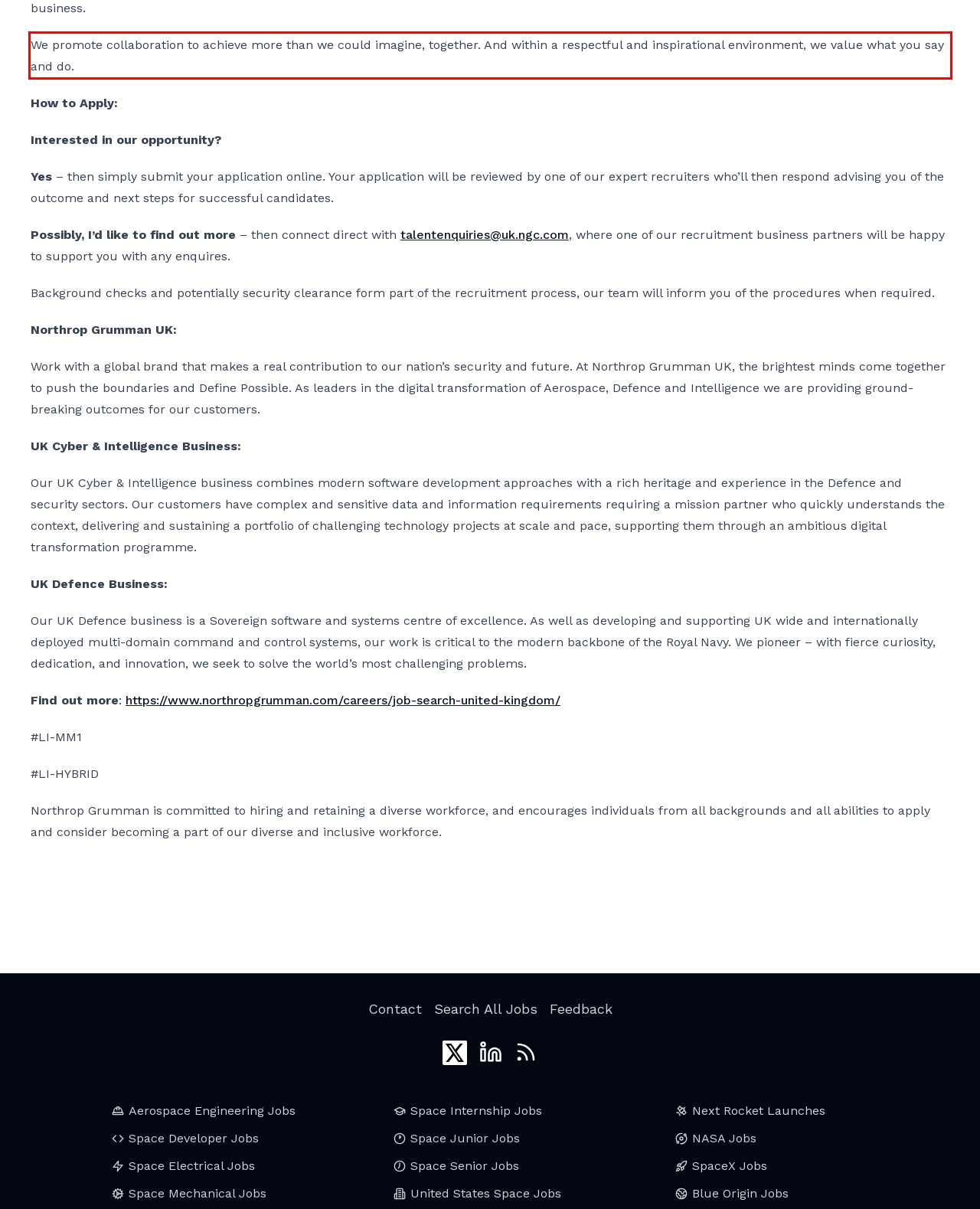You are looking at a screenshot of a webpage with a red rectangle bounding box. Use OCR to identify and extract the text content found inside this red bounding box.

We promote collaboration to achieve more than we could imagine, together. And within a respectful and inspirational environment, we value what you say and do.